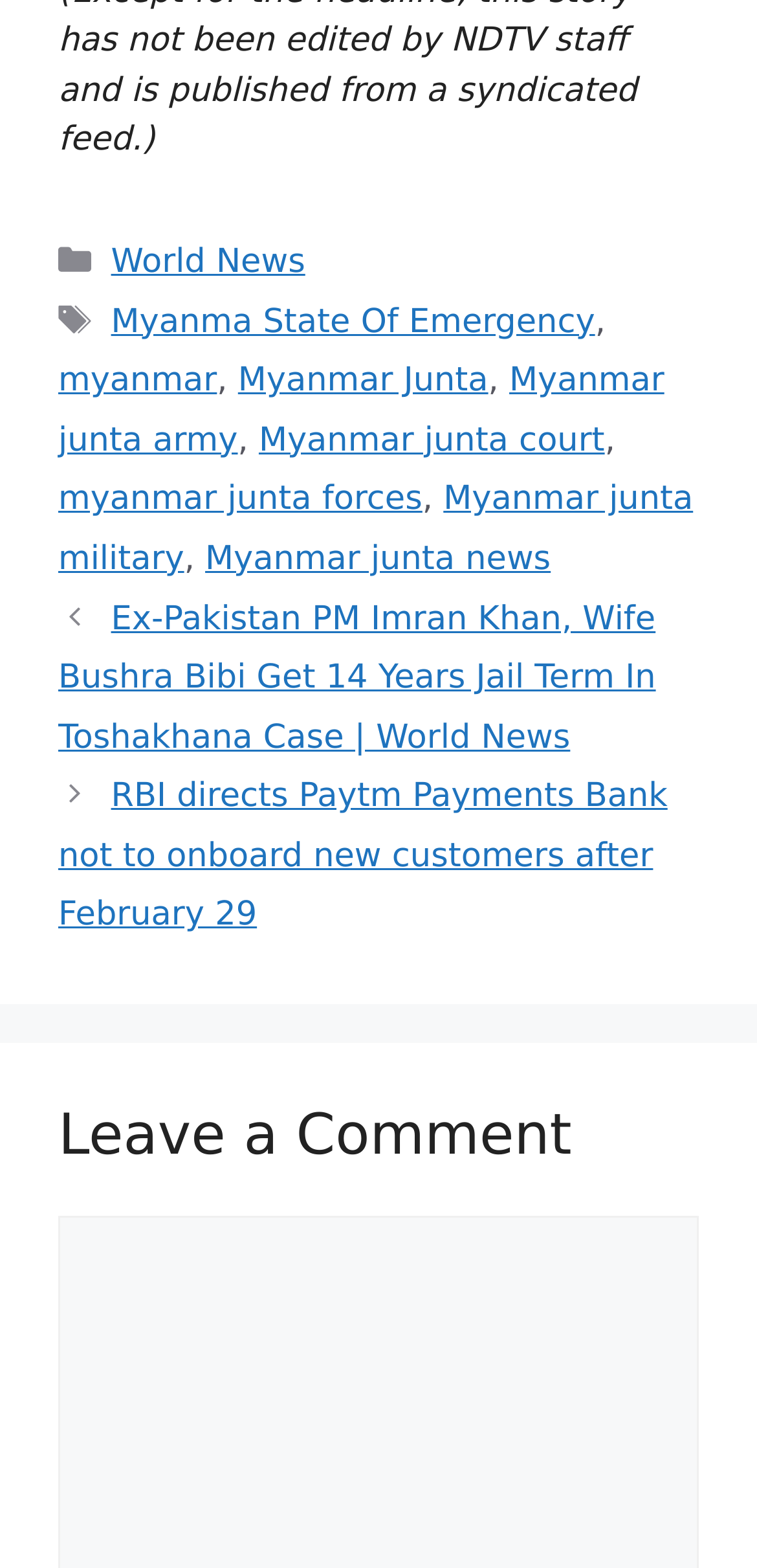Respond to the question below with a single word or phrase:
What is the category of the news article?

World News